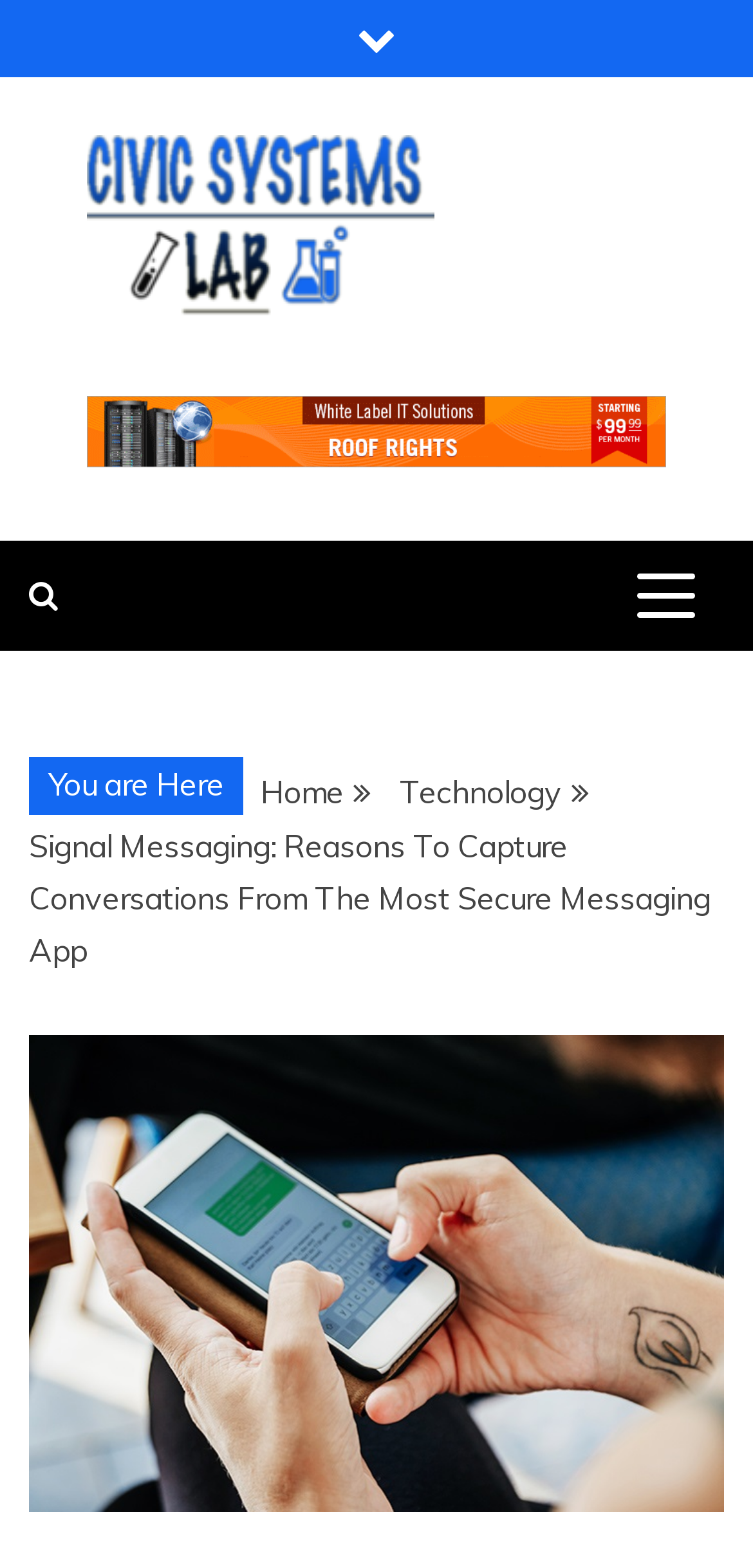How many links are in the breadcrumbs?
Based on the image, answer the question with as much detail as possible.

The number of links in the breadcrumbs can be determined by counting the link elements within the breadcrumbs navigation element, which are 'Home' and 'Technology'.